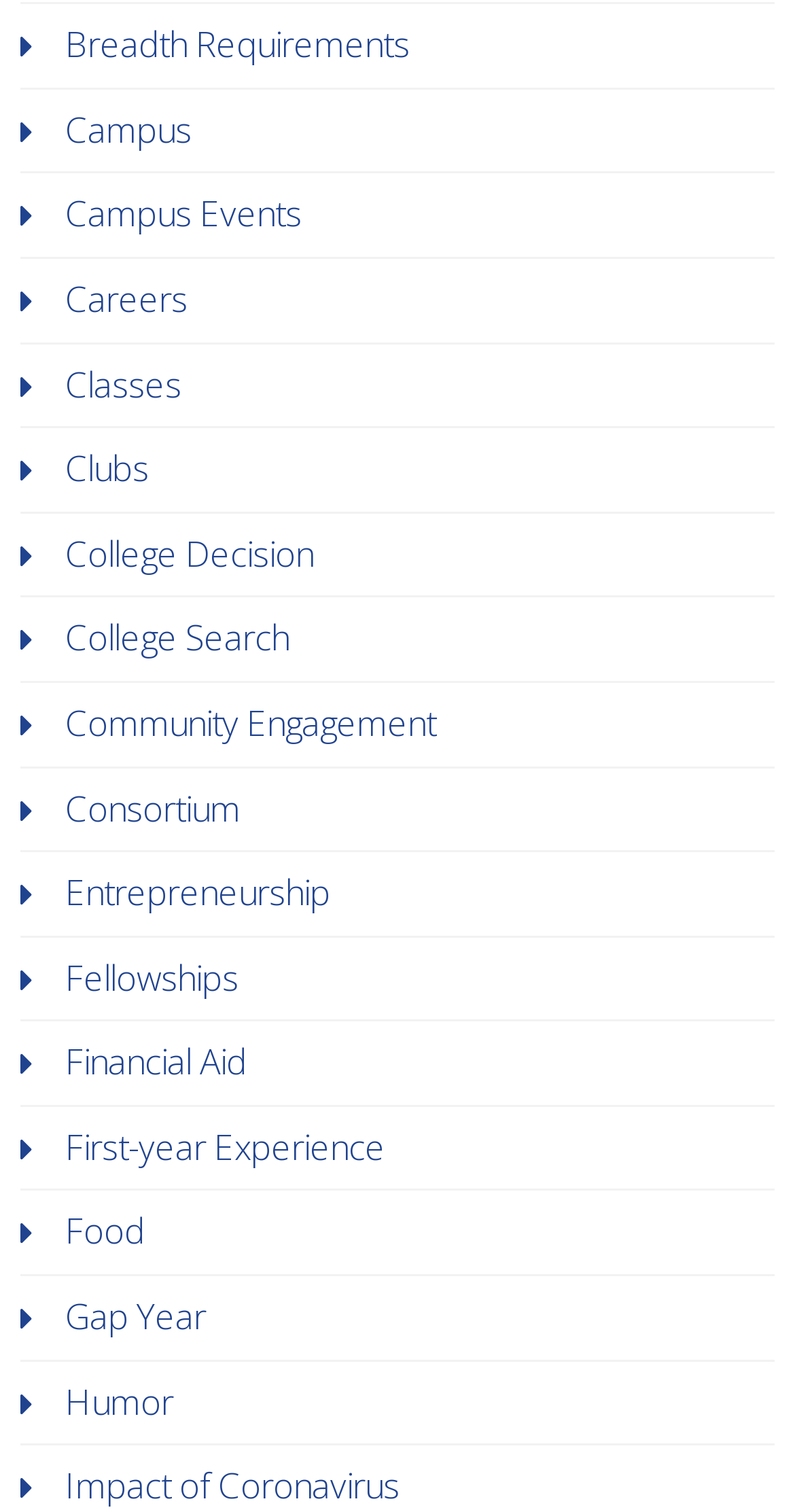Identify the bounding box of the UI element that matches this description: "Clubs".

[0.082, 0.294, 0.187, 0.325]